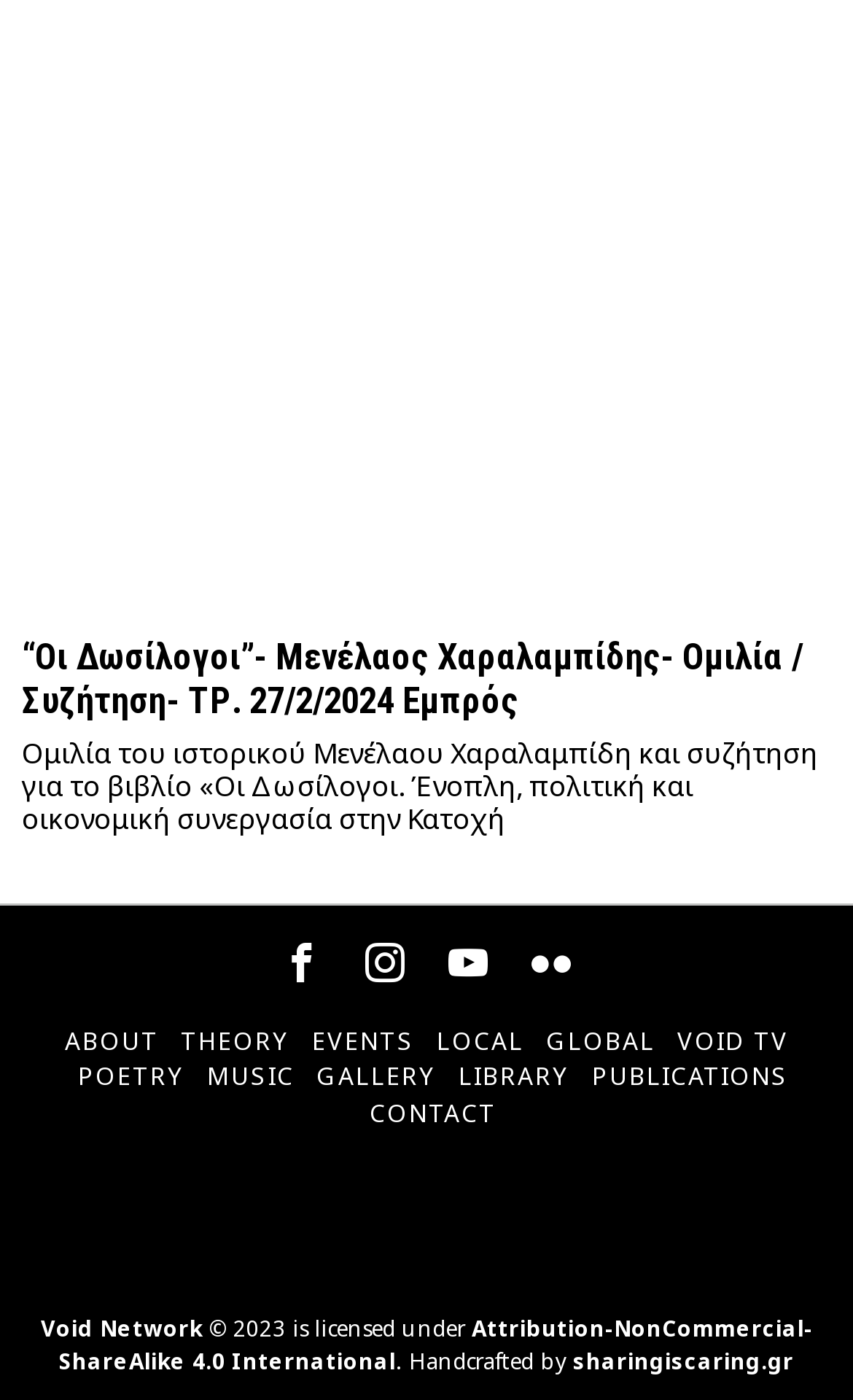Locate the bounding box coordinates of the area where you should click to accomplish the instruction: "Learn more about the Void Network".

[0.047, 0.937, 0.237, 0.959]